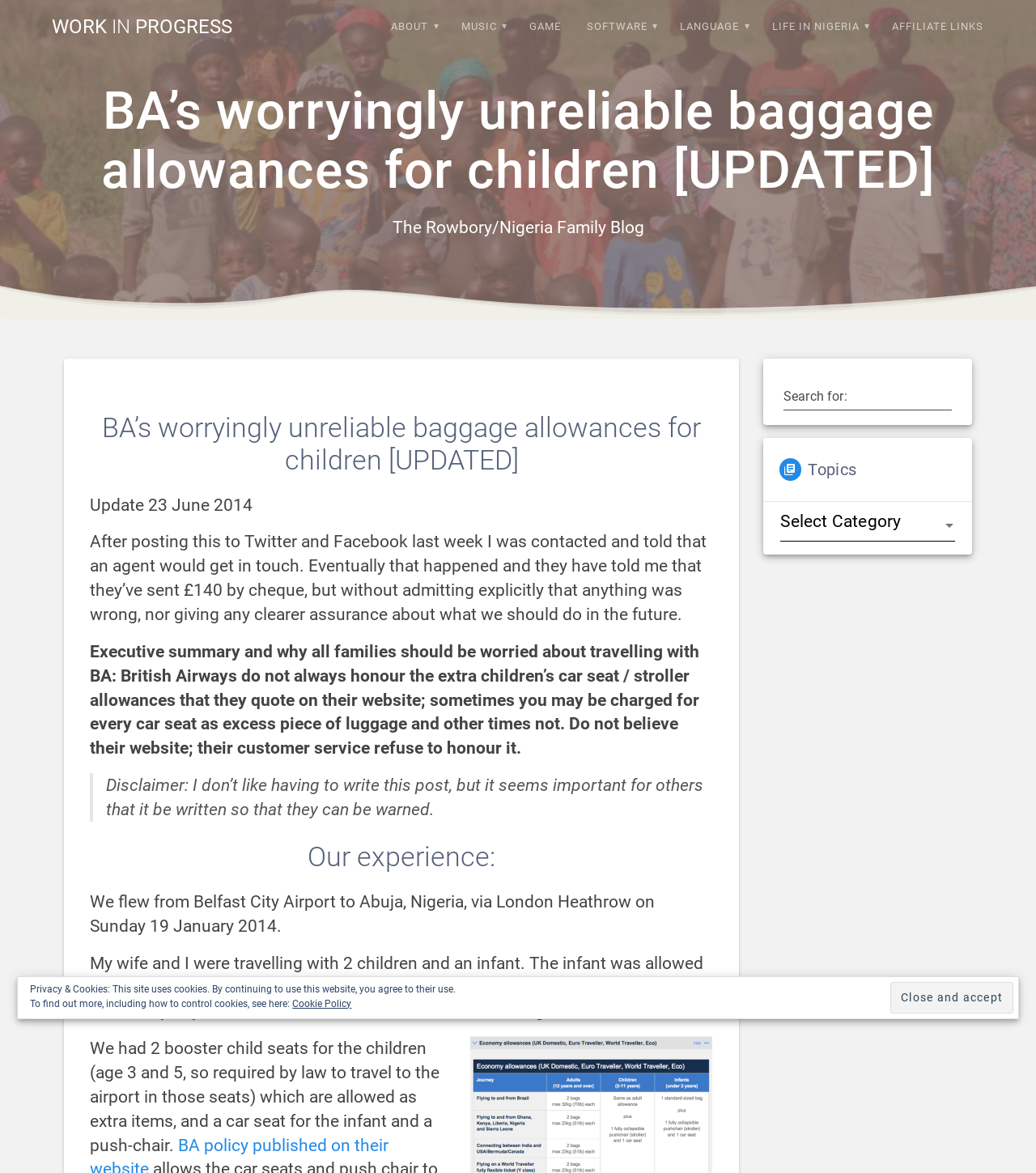Identify the webpage's primary heading and generate its text.

BA’s worryingly unreliable baggage allowances for children [UPDATED]